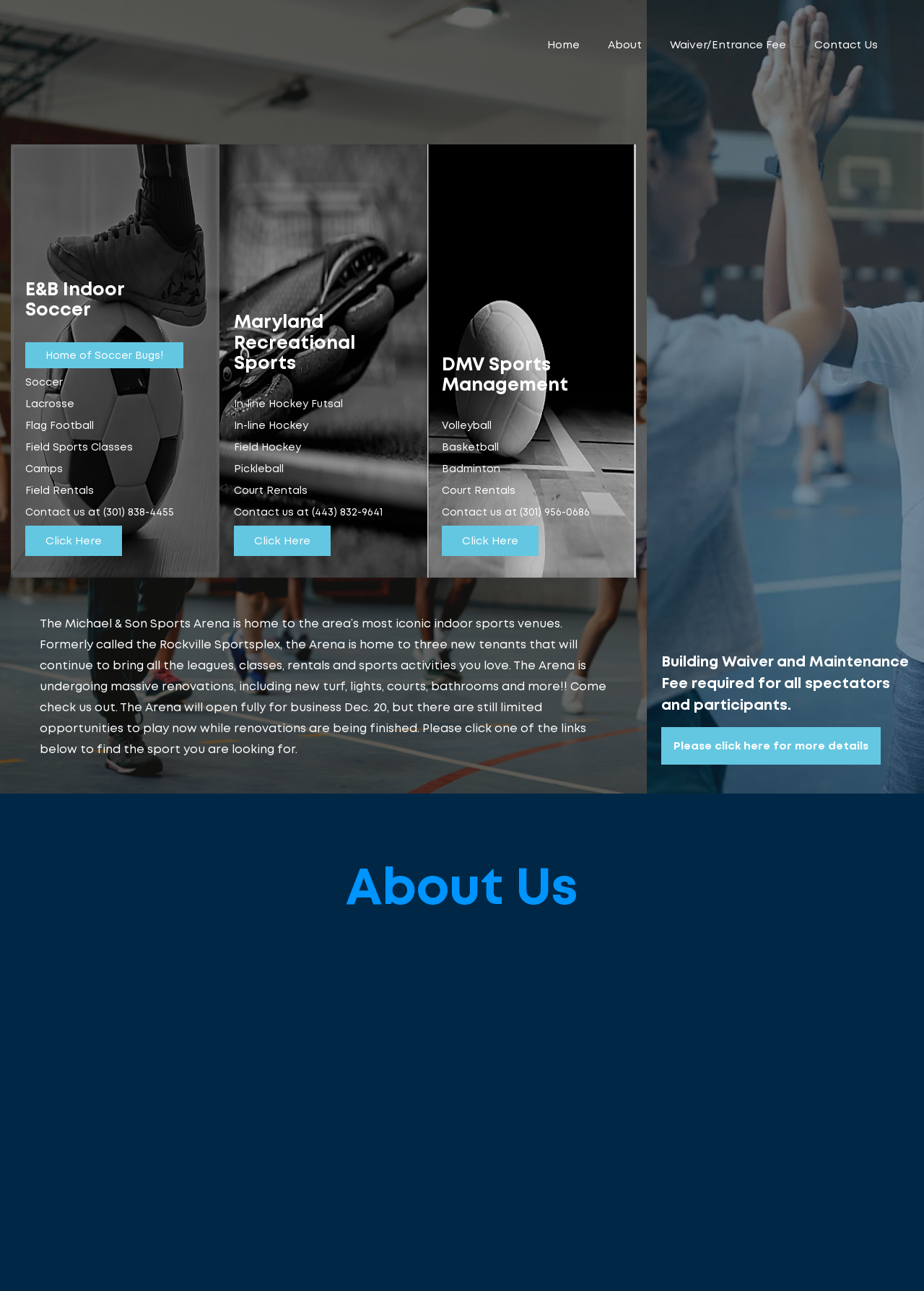Construct a comprehensive caption that outlines the webpage's structure and content.

The webpage is about Rockville Sports Arena, a sports venue that offers various sports activities and leagues. At the top, there are four navigation links: "Home", "About", "Waiver/Entrance Fee", and "Contact Us". Below these links, there are three main sections, each with a heading and several static text elements.

The first section, headed by "E&B Indoor Soccer", lists several sports activities, including Lacrosse, Flag Football, Field Sports Classes, Camps, and Field Rentals. There is also a contact phone number and a "Click Here" link.

The second section, headed by "Maryland Recreational Sports", lists more sports activities, including In-line Hockey Futsal, Field Hockey, Pickleball, and Court Rentals. Again, there is a contact phone number and a "Click Here" link.

The third section, headed by "DMV Sports Management", lists sports activities such as Volleyball, Basketball, Badminton, and Court Rentals. There is also a contact phone number and a "Click Here" link.

Below these sections, there is a paragraph of text that describes the Rockville Sports Arena, its history, and its upcoming renovations. The text also invites visitors to explore the arena and provides a note about limited opportunities to play during the renovation period.

At the bottom of the page, there is a notice about a building waiver and maintenance fee required for all spectators and participants, with a link to more details. Finally, there is a heading "About Us" at the very bottom of the page.